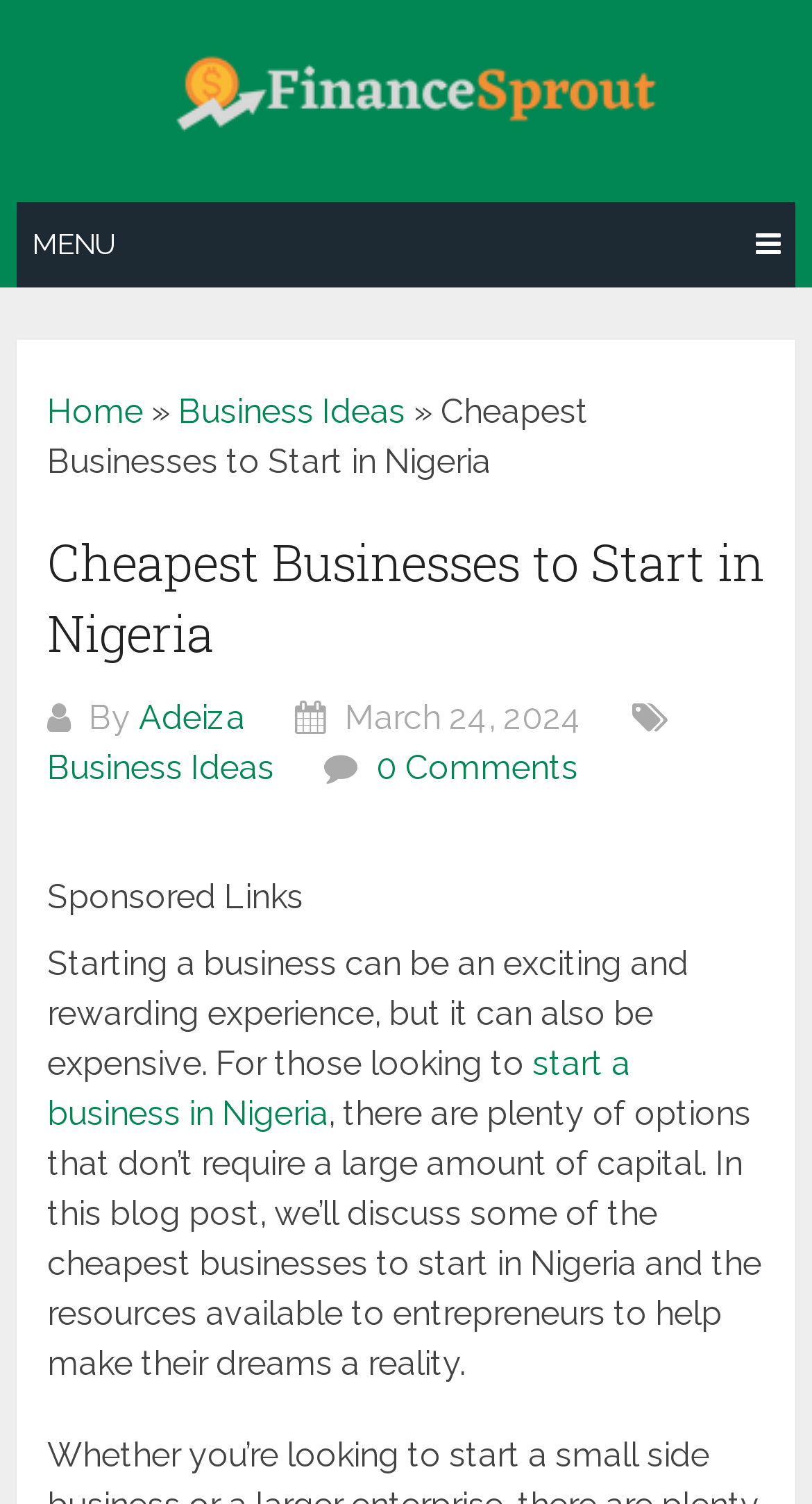Refer to the image and provide a thorough answer to this question:
What is the date of the article?

The date of the article is March 24, 2024, as indicated by the text 'March 24, 2024' with bounding box coordinates [0.415, 0.464, 0.717, 0.49] and its location below the author's name.